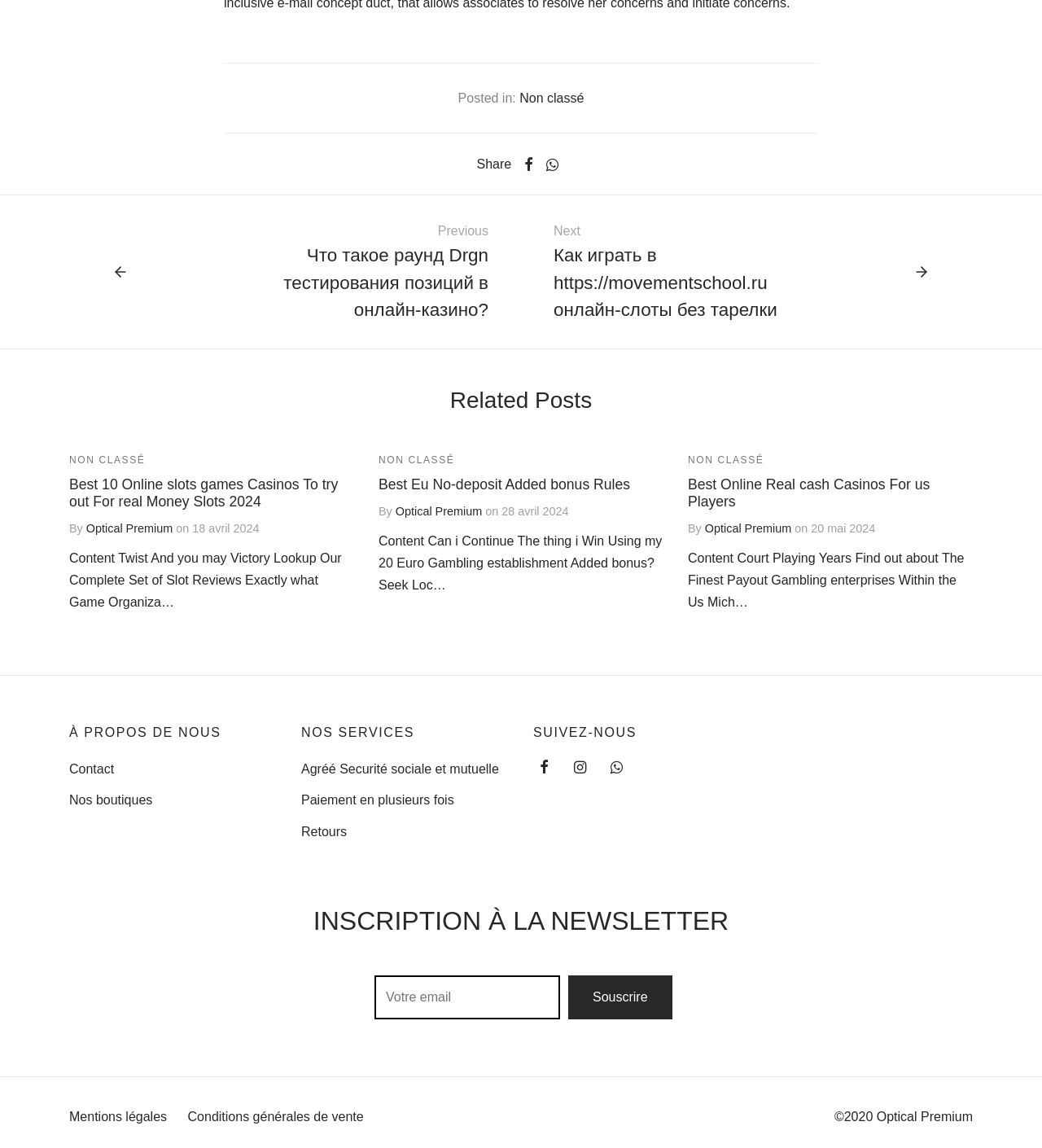Locate the bounding box coordinates of the element you need to click to accomplish the task described by this instruction: "Click on the 'Contact' link".

[0.066, 0.659, 0.109, 0.681]